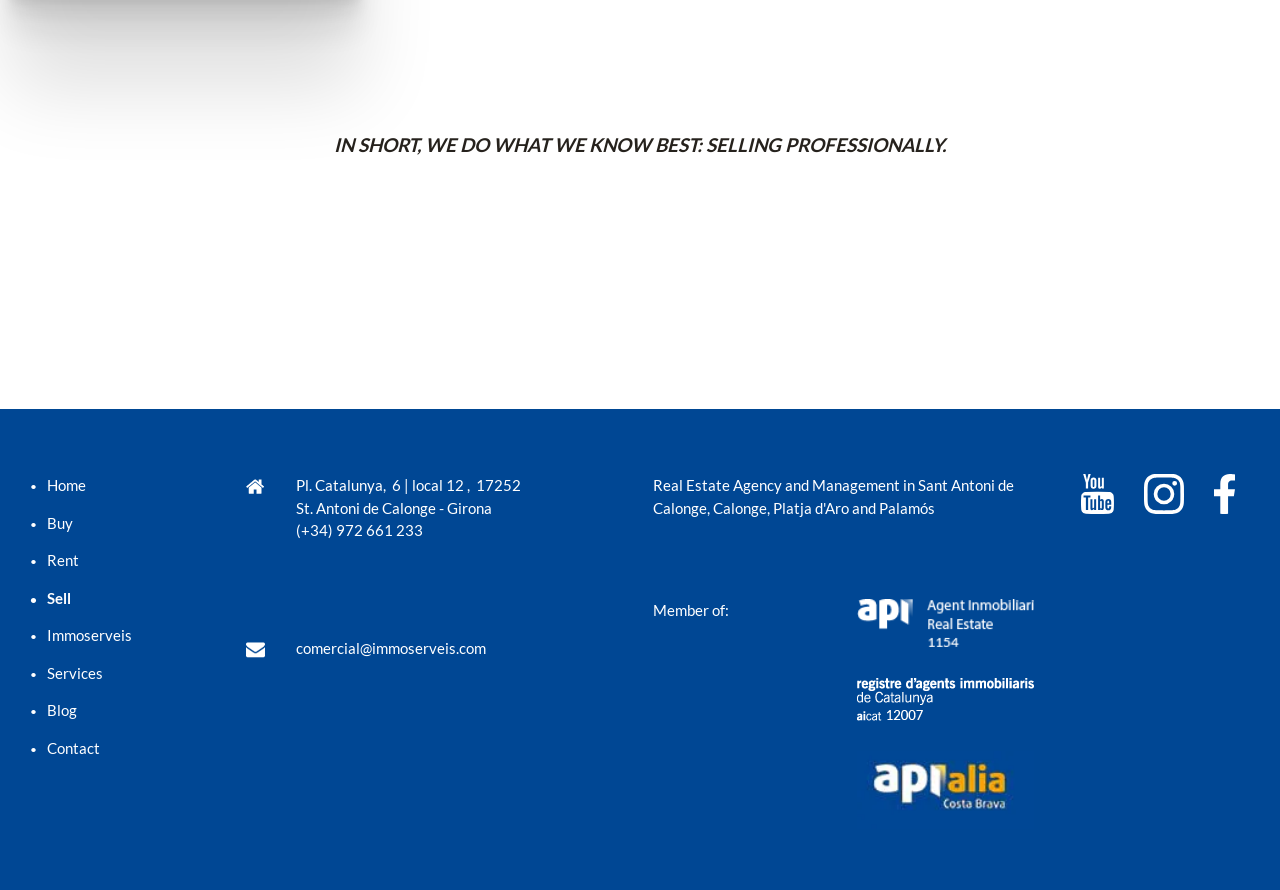What is the location of the office?
Please provide a comprehensive answer based on the details in the screenshot.

The static text 'Pl. Catalunya, 6 | local 012' and 'St. Antoni de Calonge' and 'Girona' provide the location of the office.